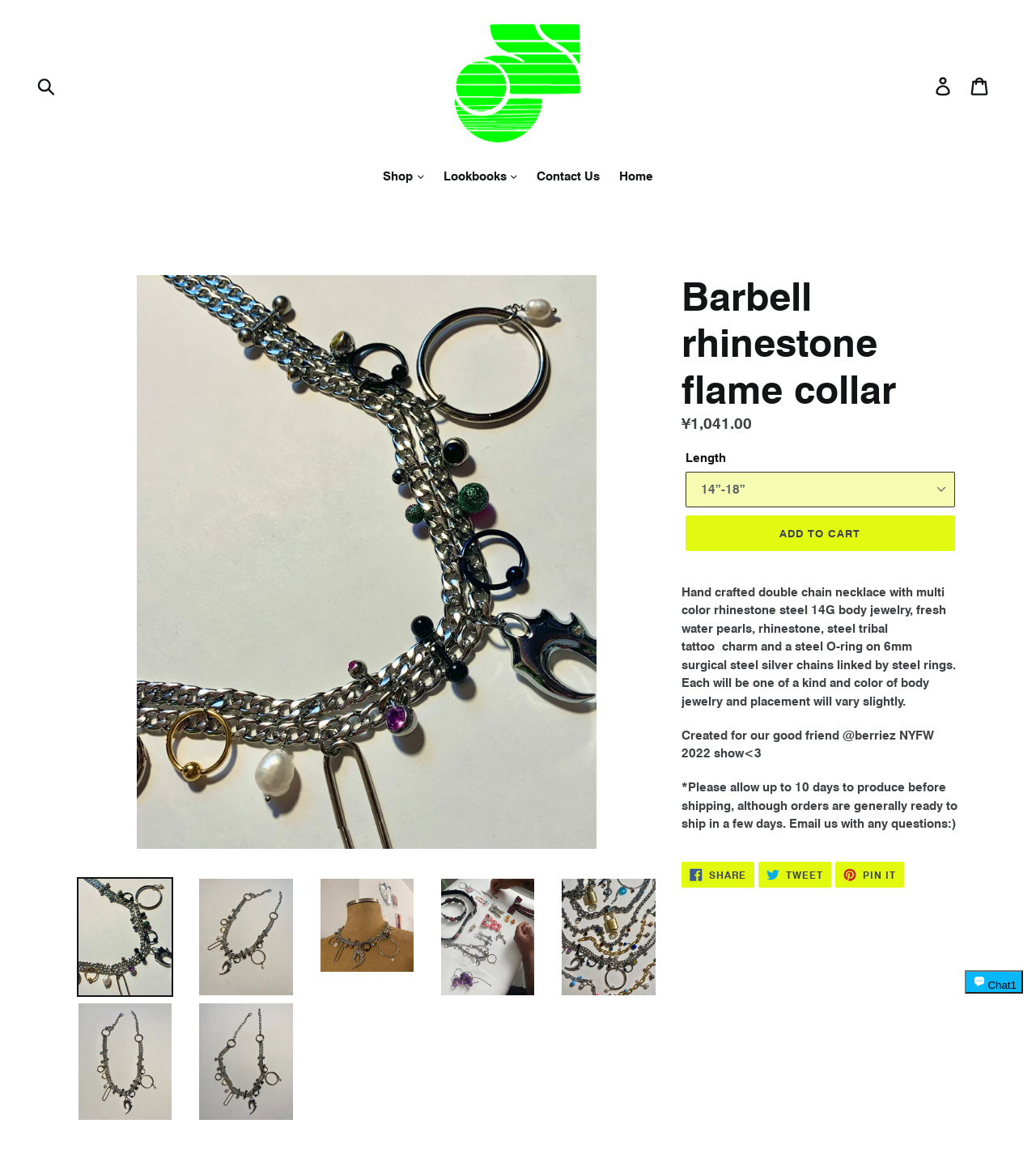What is the material of the body jewelry?
Could you give a comprehensive explanation in response to this question?

I determined the answer by reading the product description, which mentions that the product is a 'Hand crafted double chain necklace with multi color rhinestone steel 14G body jewelry'.